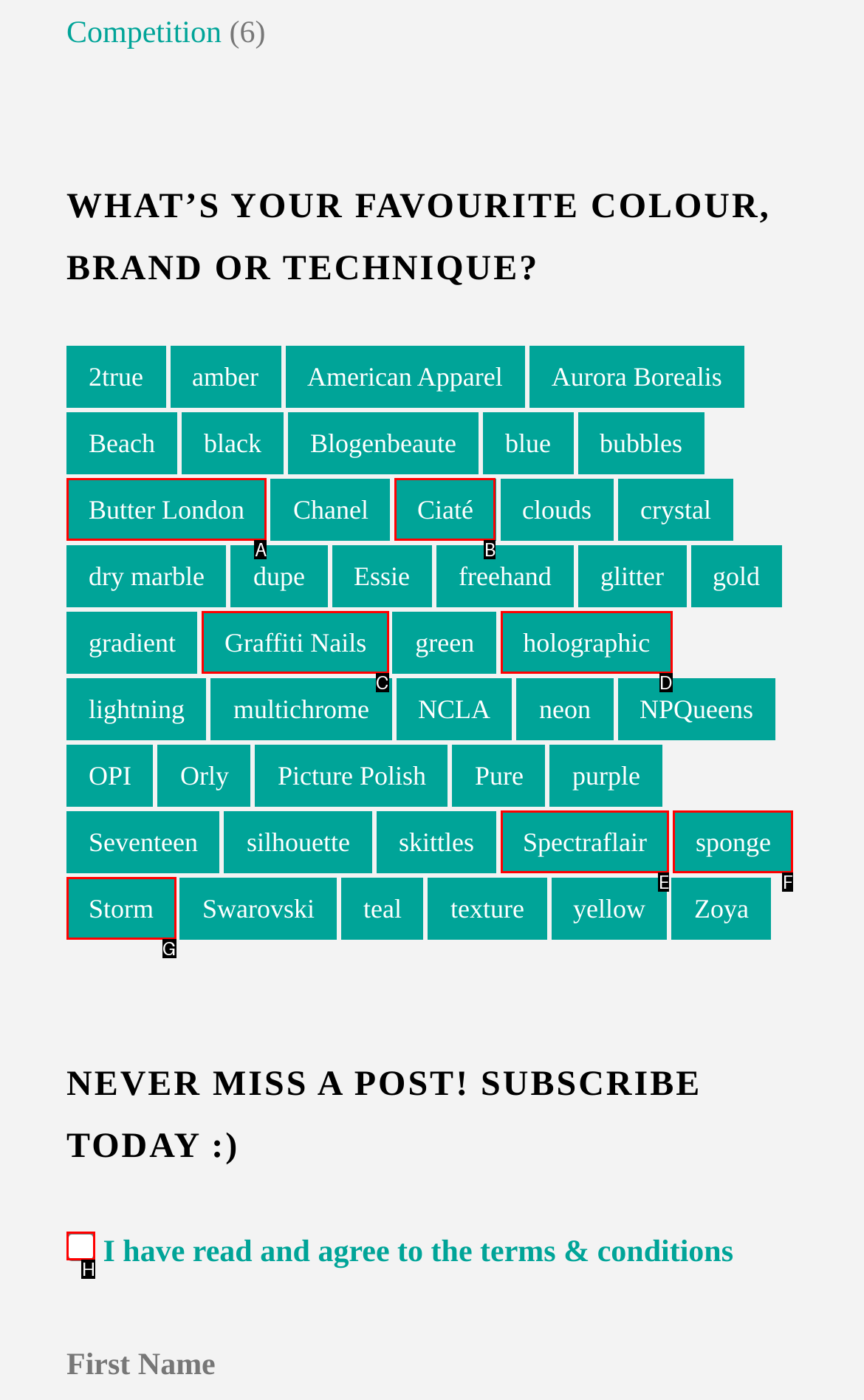Select the letter of the option that should be clicked to achieve the specified task: Getting here. Respond with just the letter.

None